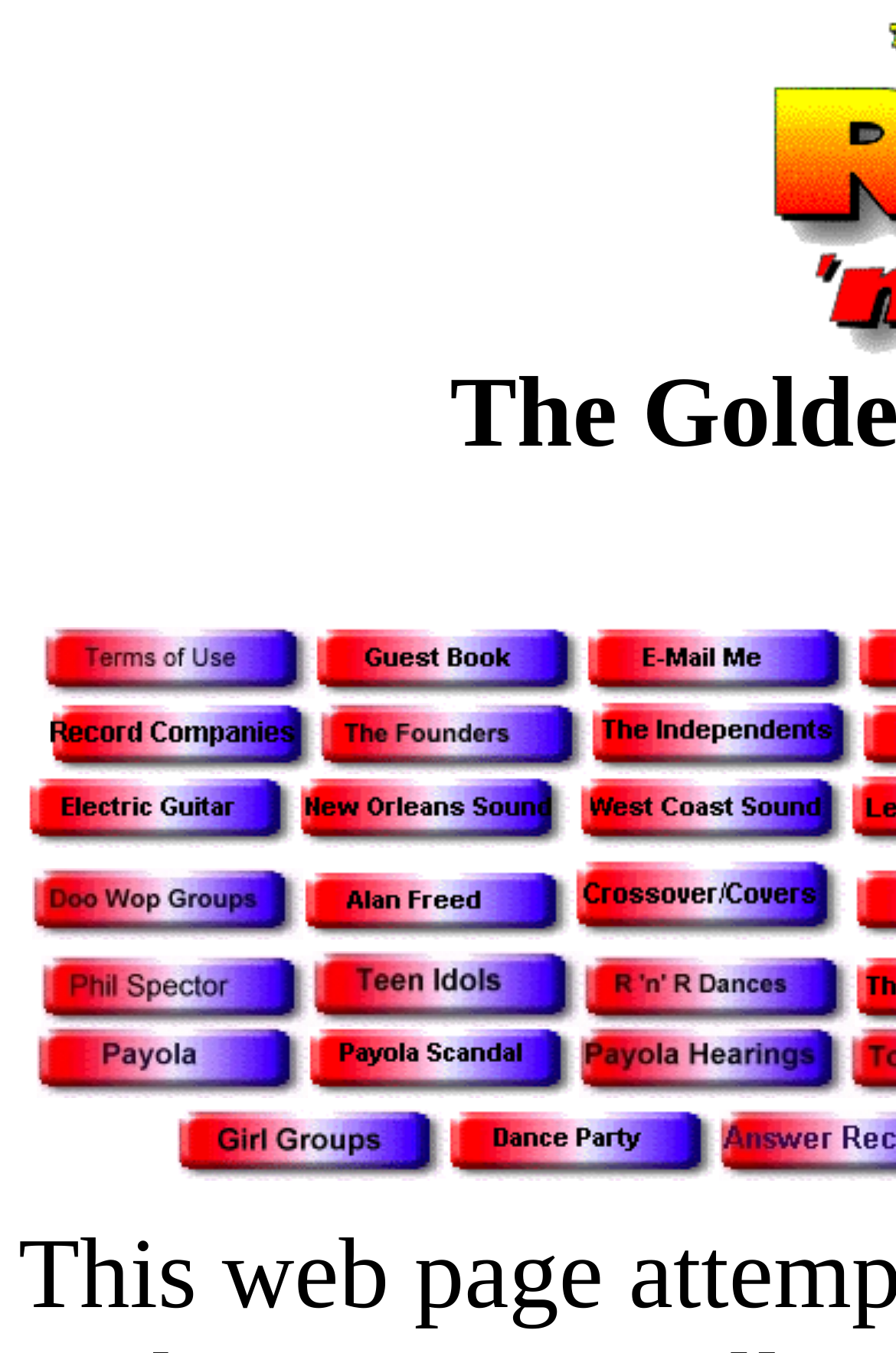What is the vertical position of the 'terms.jpg' image link?
Can you provide a detailed and comprehensive answer to the question?

I compared the y1 and y2 coordinates of the bounding boxes of the 'terms.jpg' and 'guestbook.gif' image links. Since the y1 and y2 values of 'terms.jpg' are smaller than those of 'guestbook.gif', I concluded that 'terms.jpg' is above 'guestbook.gif' vertically.